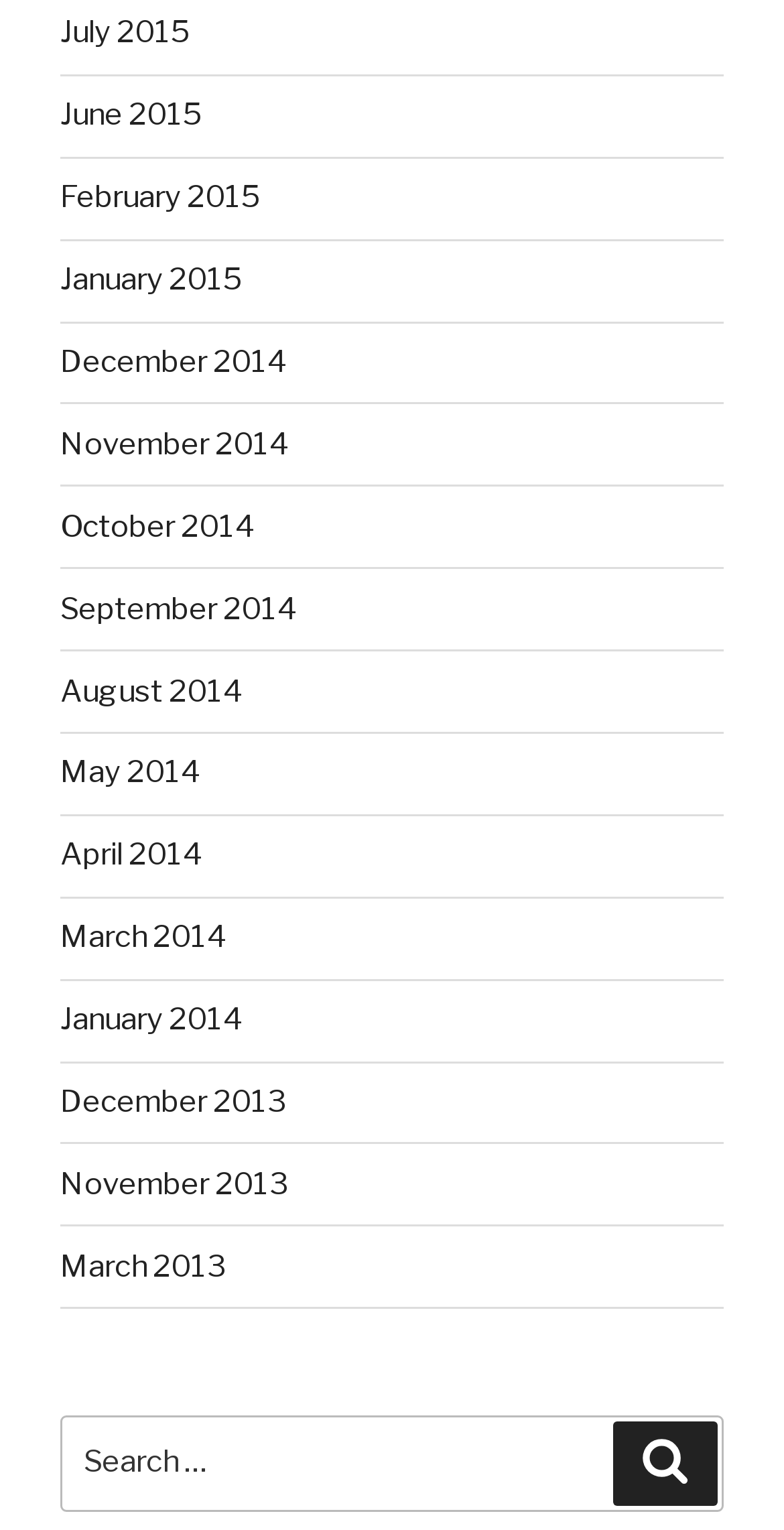What is the purpose of the search box?
Look at the screenshot and give a one-word or phrase answer.

To search for content